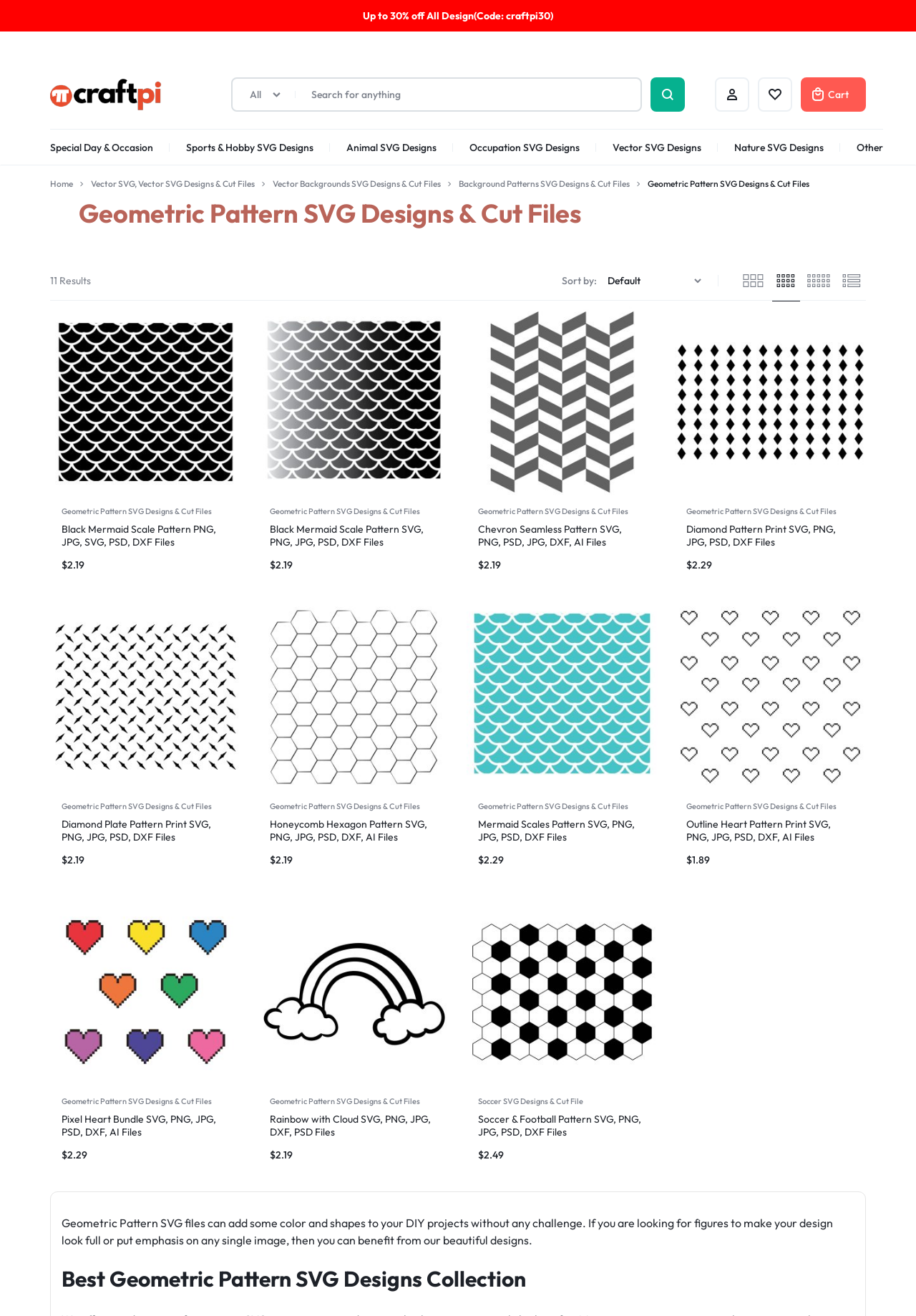Find the bounding box coordinates of the clickable area that will achieve the following instruction: "Click on Baseball SVG Designs".

[0.202, 0.144, 0.324, 0.156]